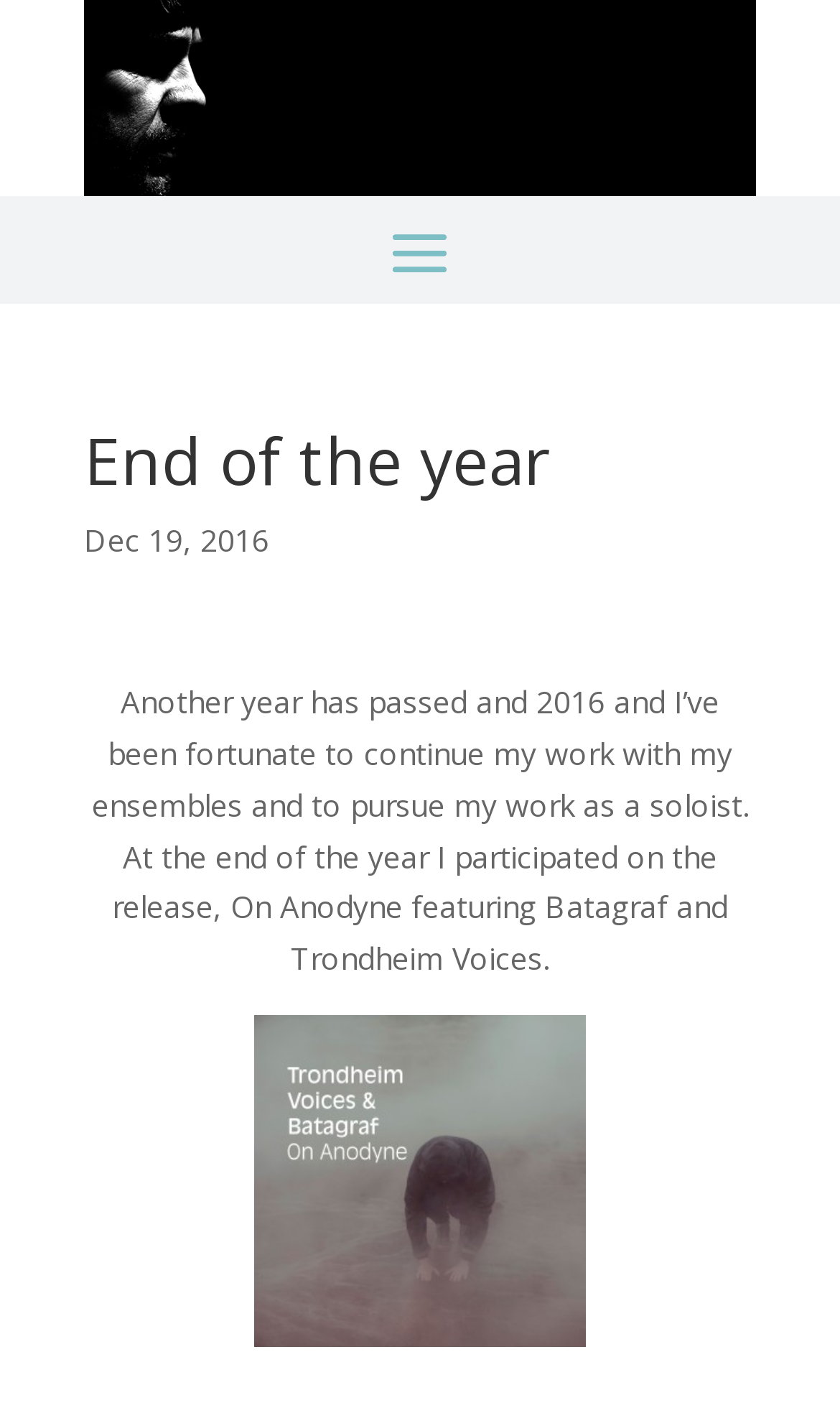What is the type of content on the webpage?
Please respond to the question with a detailed and thorough explanation.

I analyzed the structure and content of the webpage and found that it contains a heading, date, and paragraphs of text, which suggests that it is a blog post or article written by the author Ingar Zach.